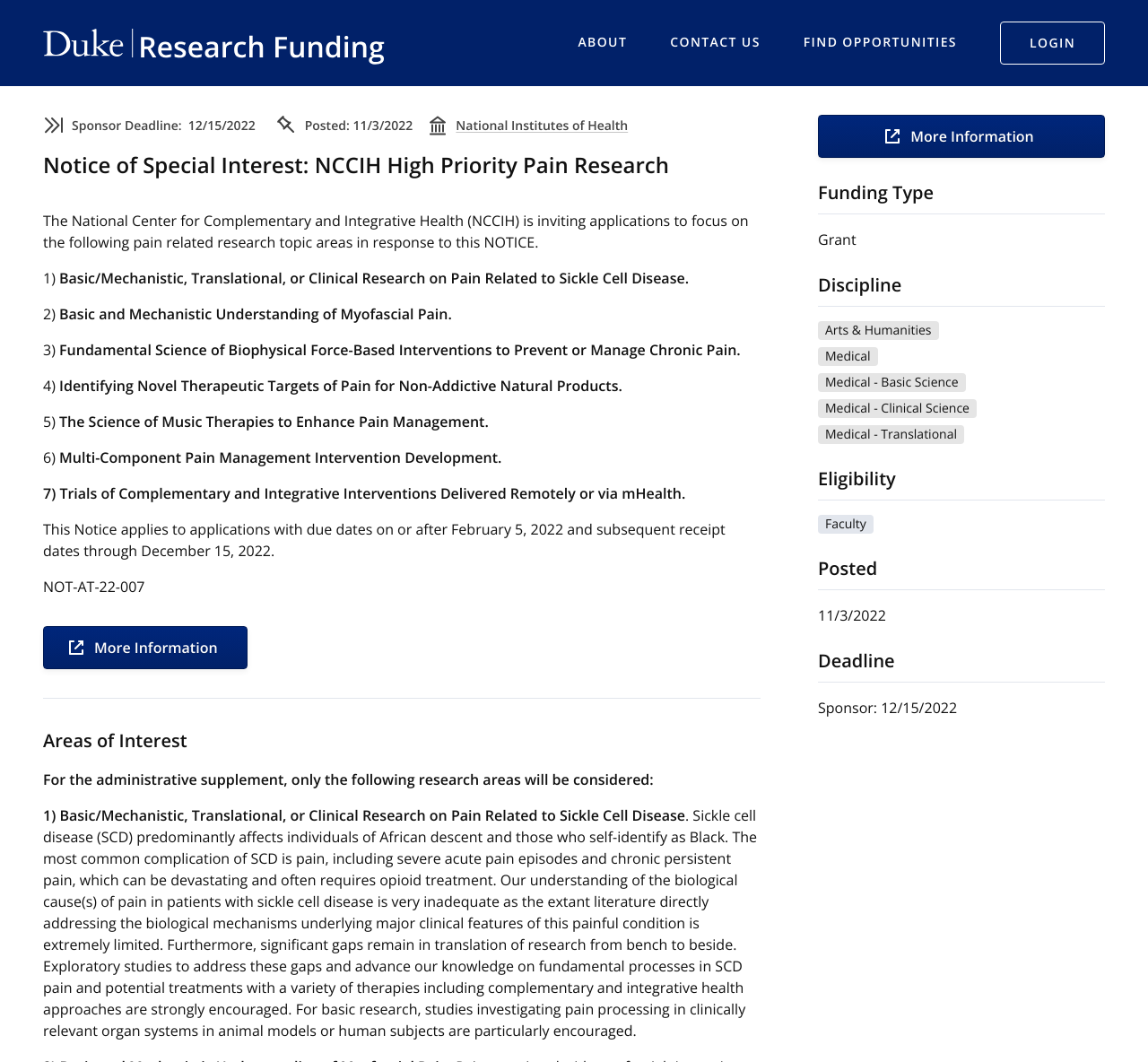Please specify the bounding box coordinates of the region to click in order to perform the following instruction: "Click on the 'More Information' link".

[0.038, 0.589, 0.215, 0.63]